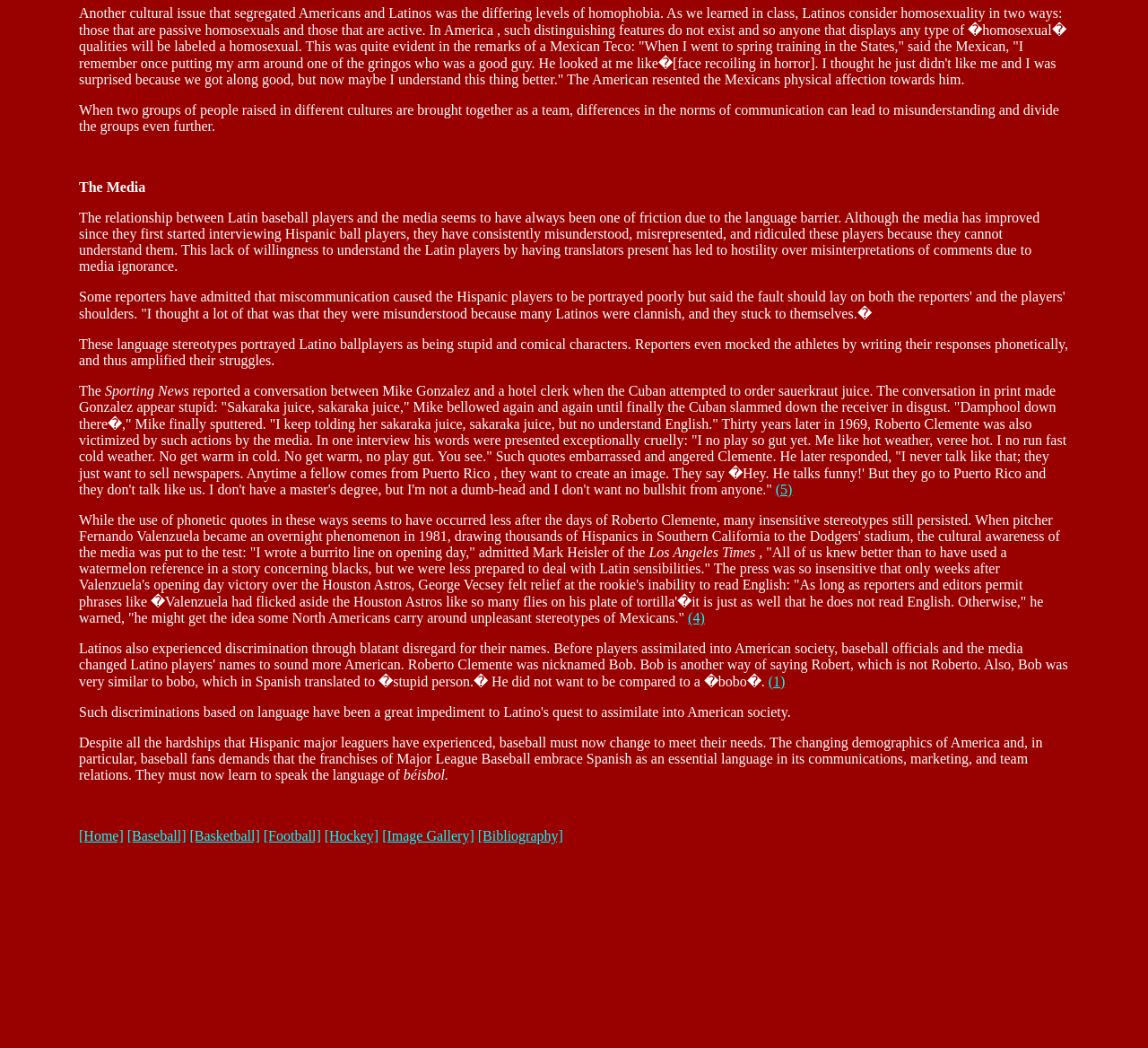Please find the bounding box for the UI component described as follows: "[Basketball]".

[0.165, 0.79, 0.226, 0.805]